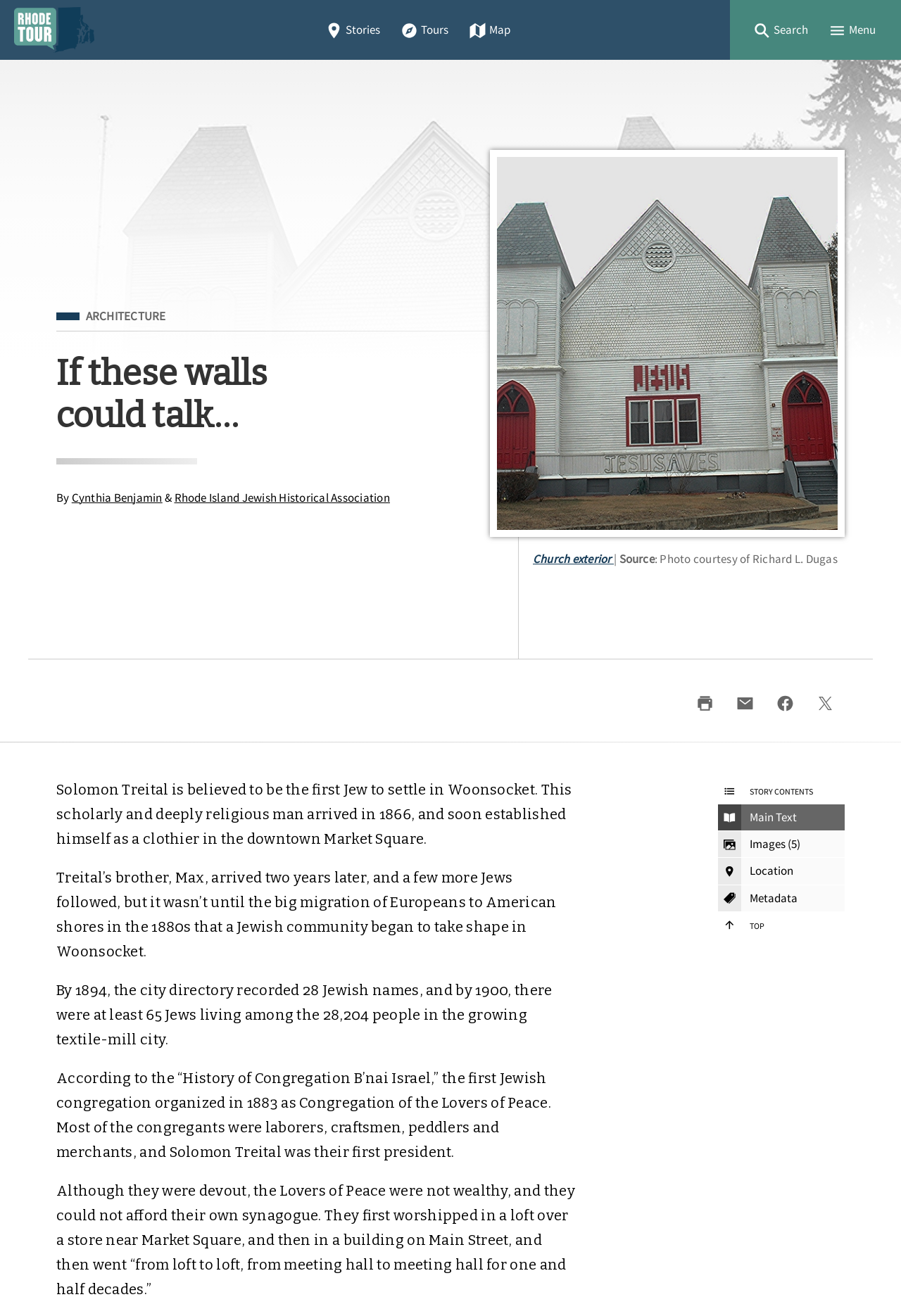Determine the bounding box coordinates for the clickable element required to fulfill the instruction: "View the 'Stories' page". Provide the coordinates as four float numbers between 0 and 1, i.e., [left, top, right, bottom].

[0.351, 0.012, 0.432, 0.033]